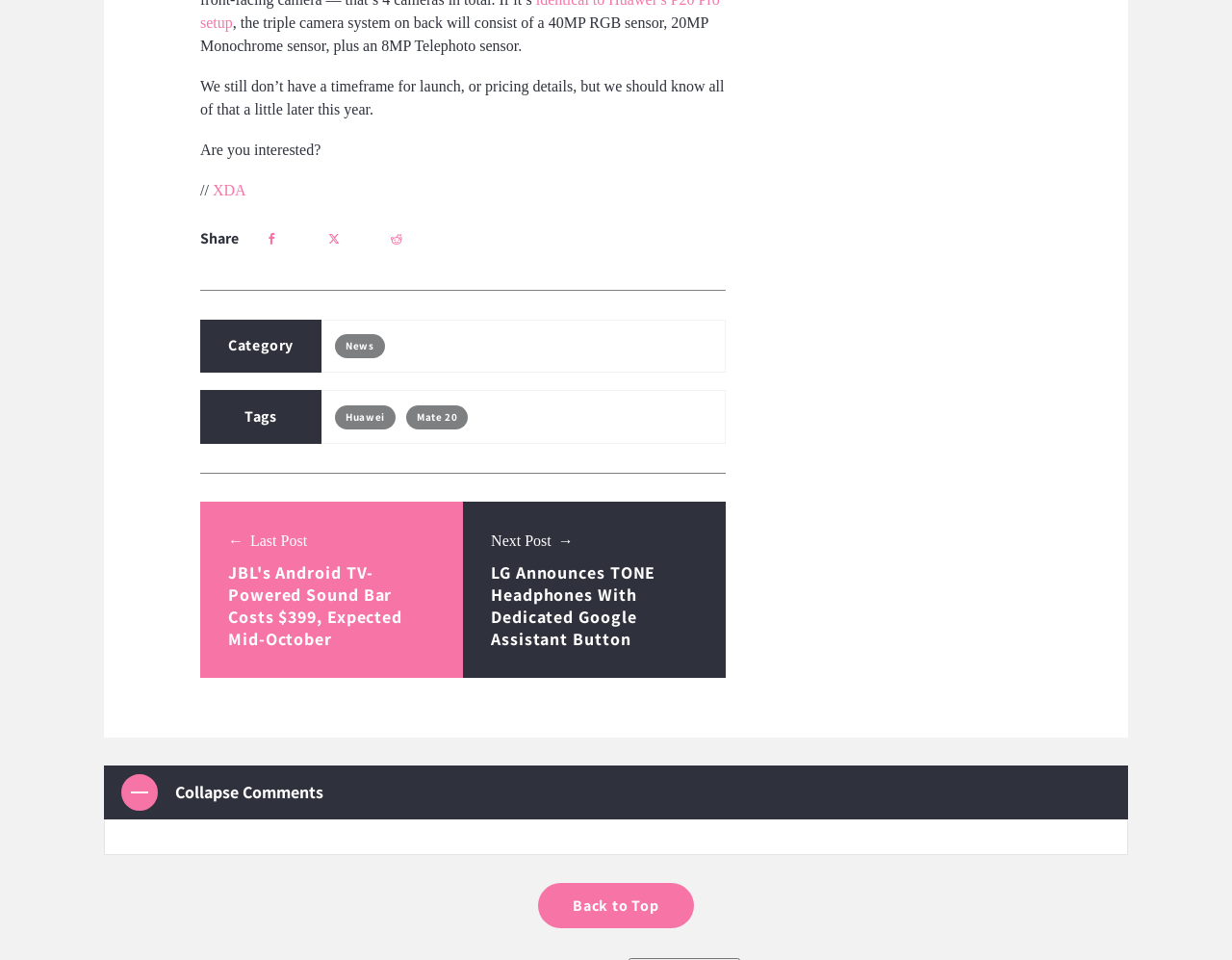Given the webpage screenshot and the description, determine the bounding box coordinates (top-left x, top-left y, bottom-right x, bottom-right y) that define the location of the UI element matching this description: Mate 20

[0.339, 0.427, 0.371, 0.441]